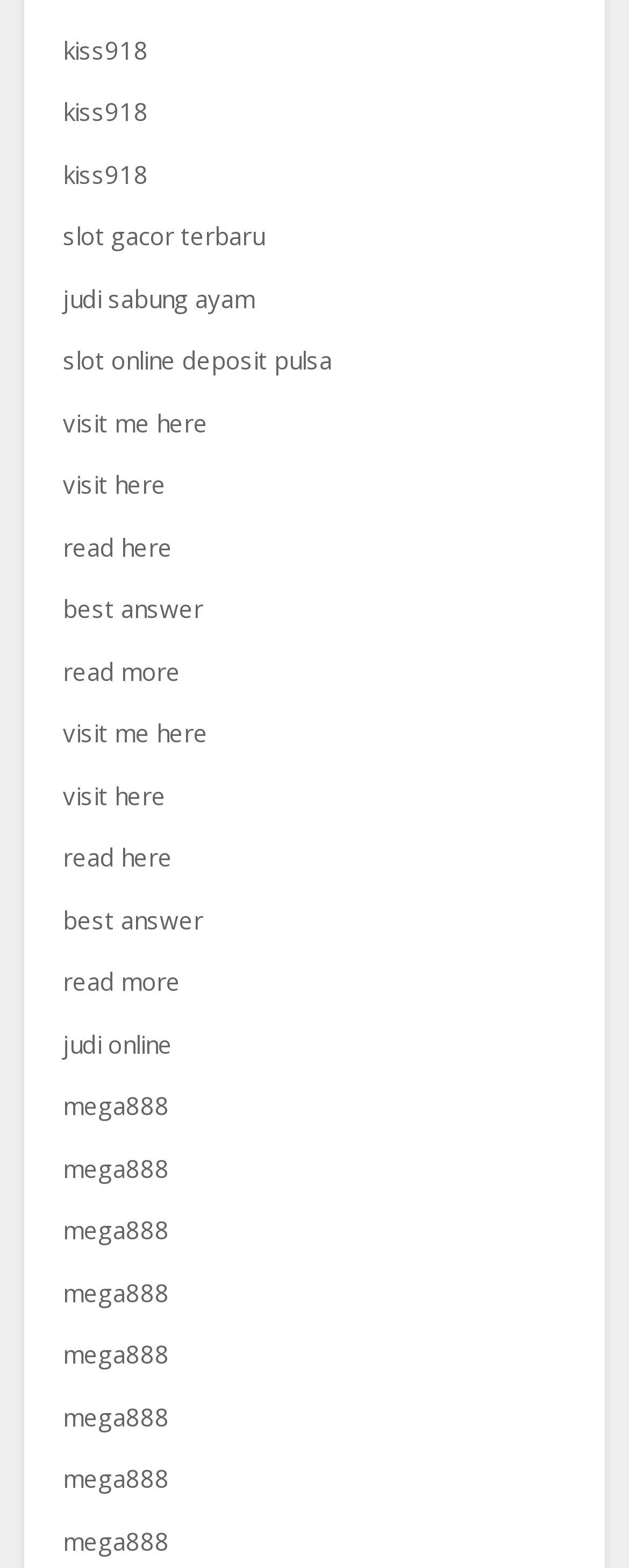Find the bounding box coordinates for the area you need to click to carry out the instruction: "Go to home page". The coordinates should be four float numbers between 0 and 1, indicated as [left, top, right, bottom].

None